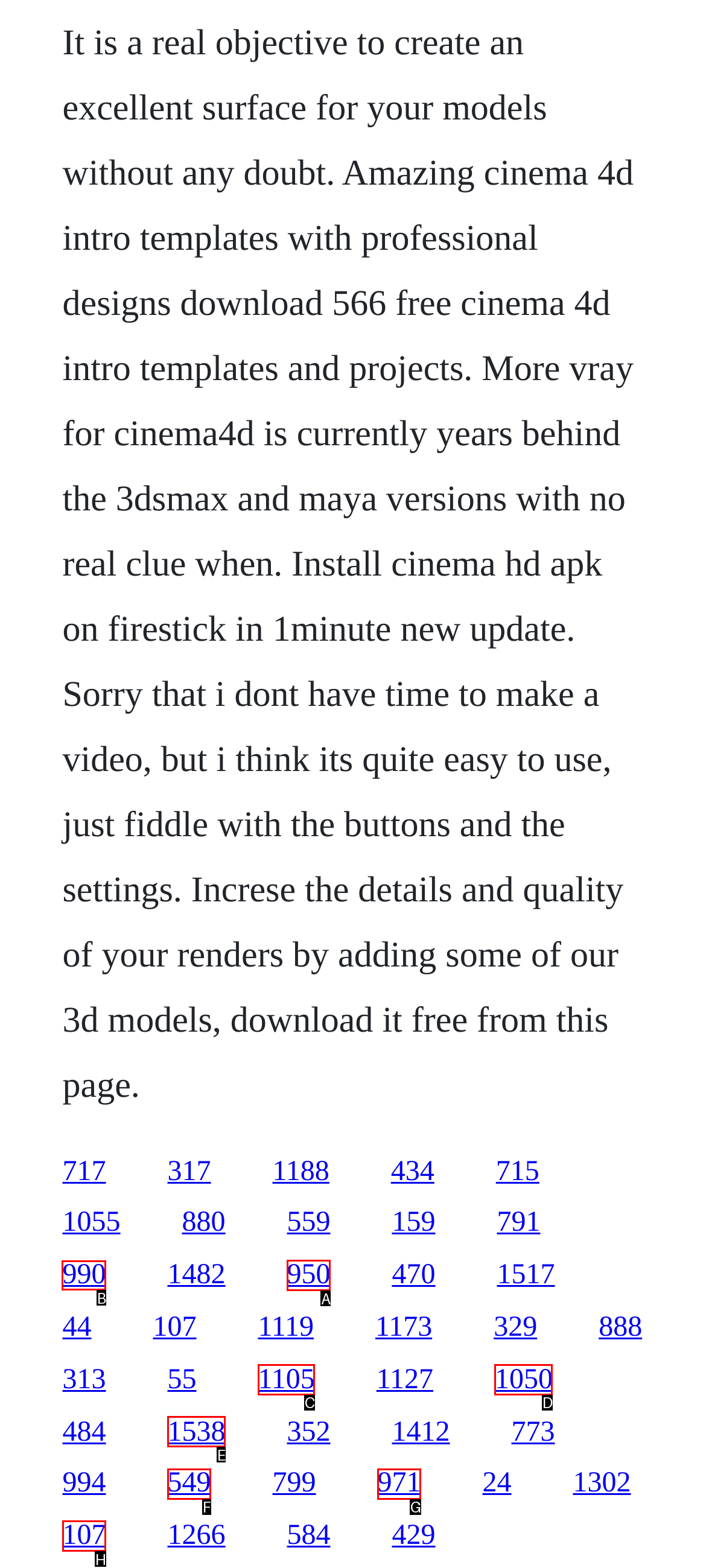Point out the HTML element I should click to achieve the following: explore the 990 templates page Reply with the letter of the selected element.

B